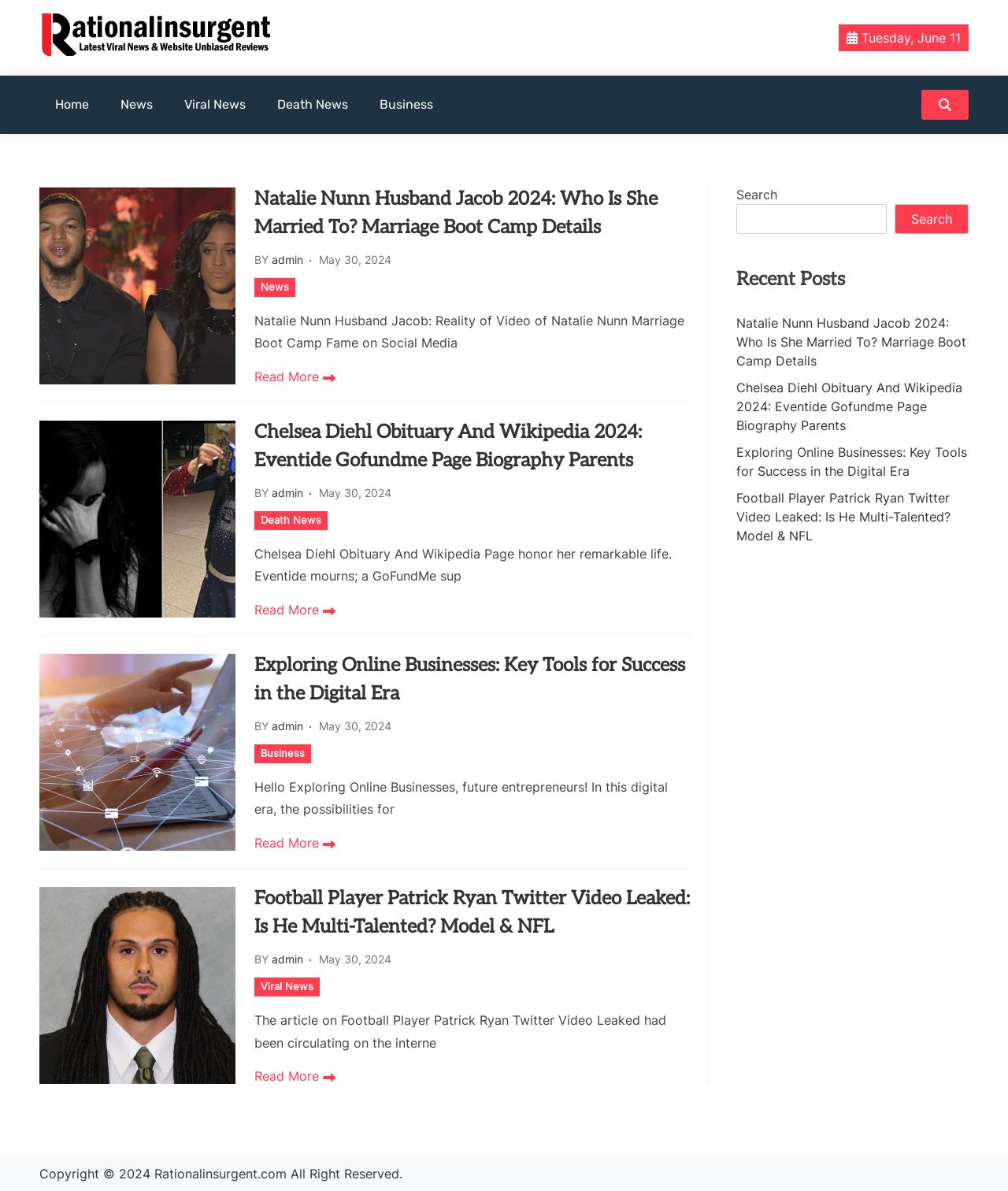What is the copyright year of the website?
Give a detailed and exhaustive answer to the question.

I found the copyright year by looking at the bottom of the webpage, where the copyright information is usually placed. The copyright year is mentioned as '2024'.